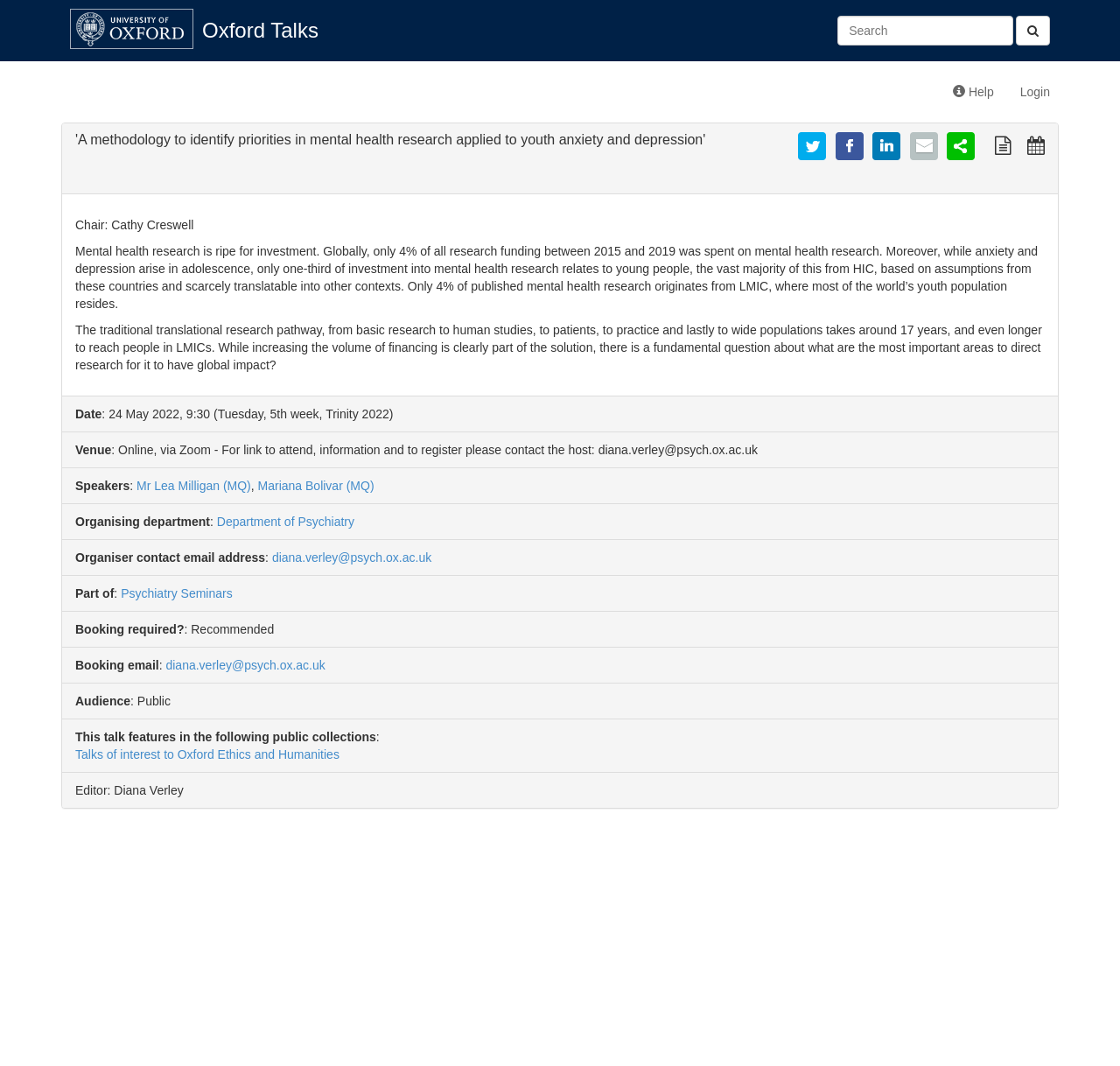Please identify the bounding box coordinates of the element that needs to be clicked to perform the following instruction: "View a plain text version of this talk".

[0.888, 0.129, 0.905, 0.143]